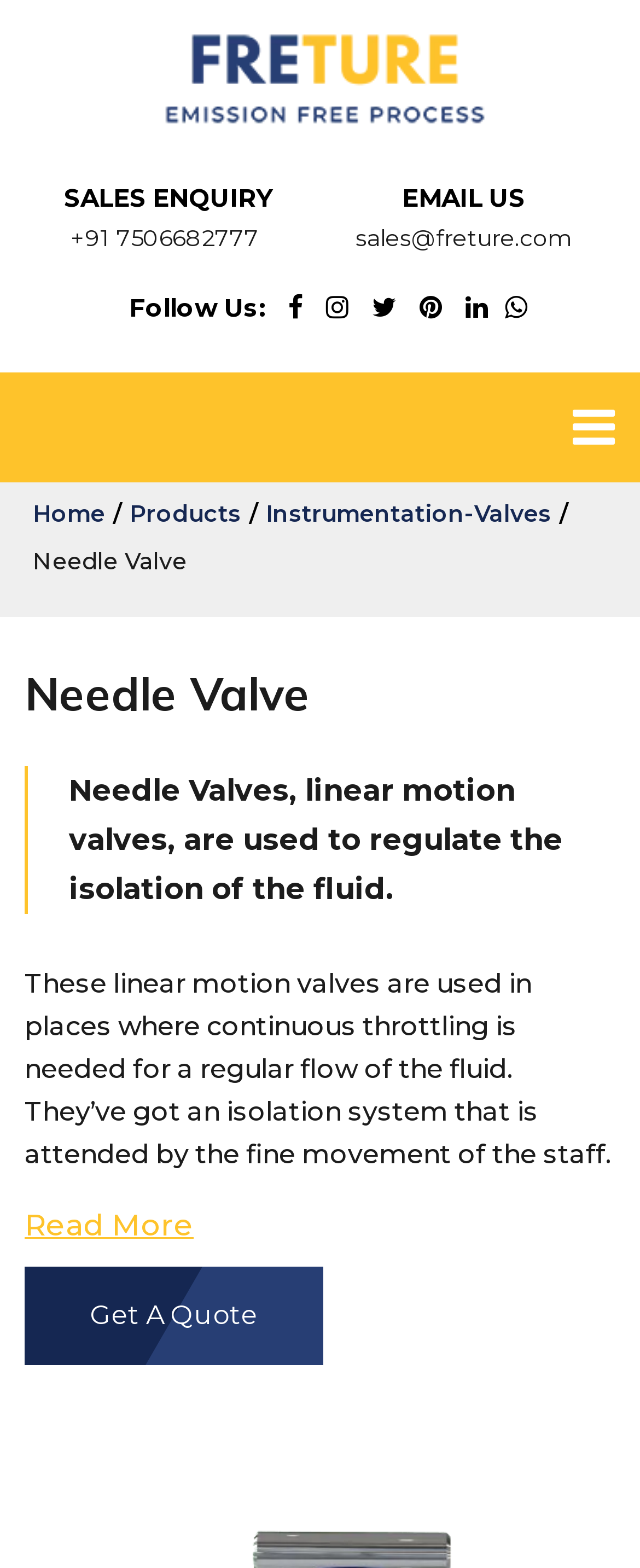Identify the coordinates of the bounding box for the element that must be clicked to accomplish the instruction: "View Waterfront Weddings".

None